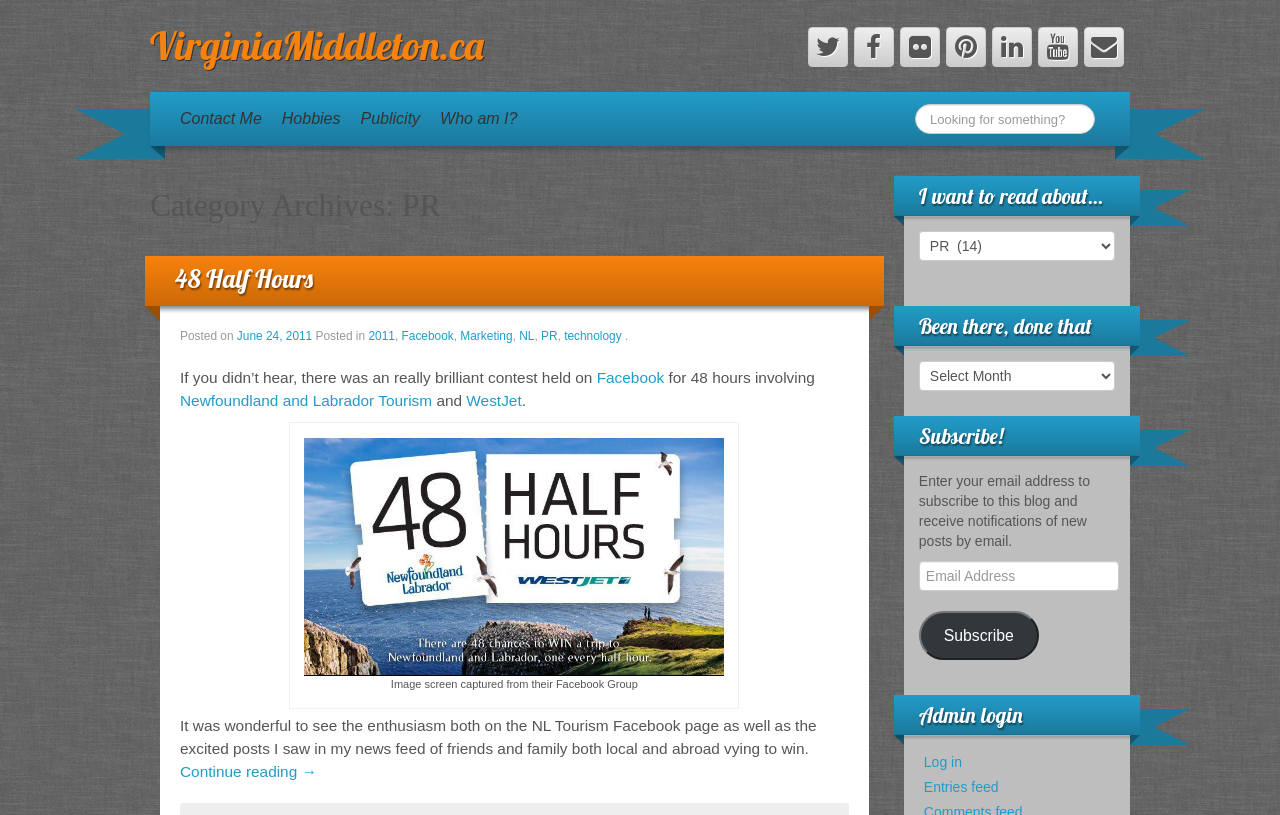Please identify the bounding box coordinates of the element on the webpage that should be clicked to follow this instruction: "Subscribe to the blog". The bounding box coordinates should be given as four float numbers between 0 and 1, formatted as [left, top, right, bottom].

[0.718, 0.688, 0.874, 0.725]